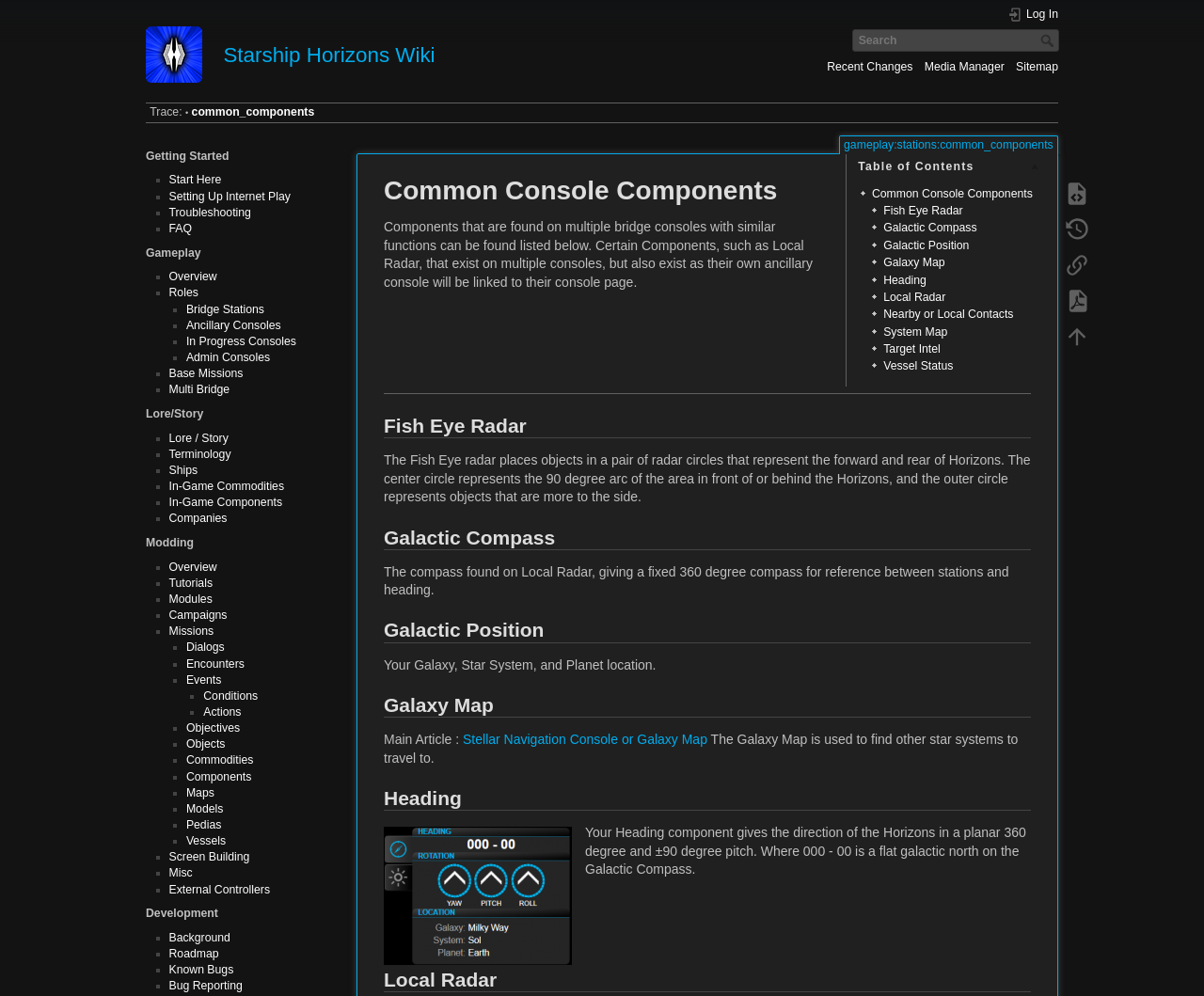Determine the bounding box coordinates of the clickable element necessary to fulfill the instruction: "Click the Log In button". Provide the coordinates as four float numbers within the 0 to 1 range, i.e., [left, top, right, bottom].

None